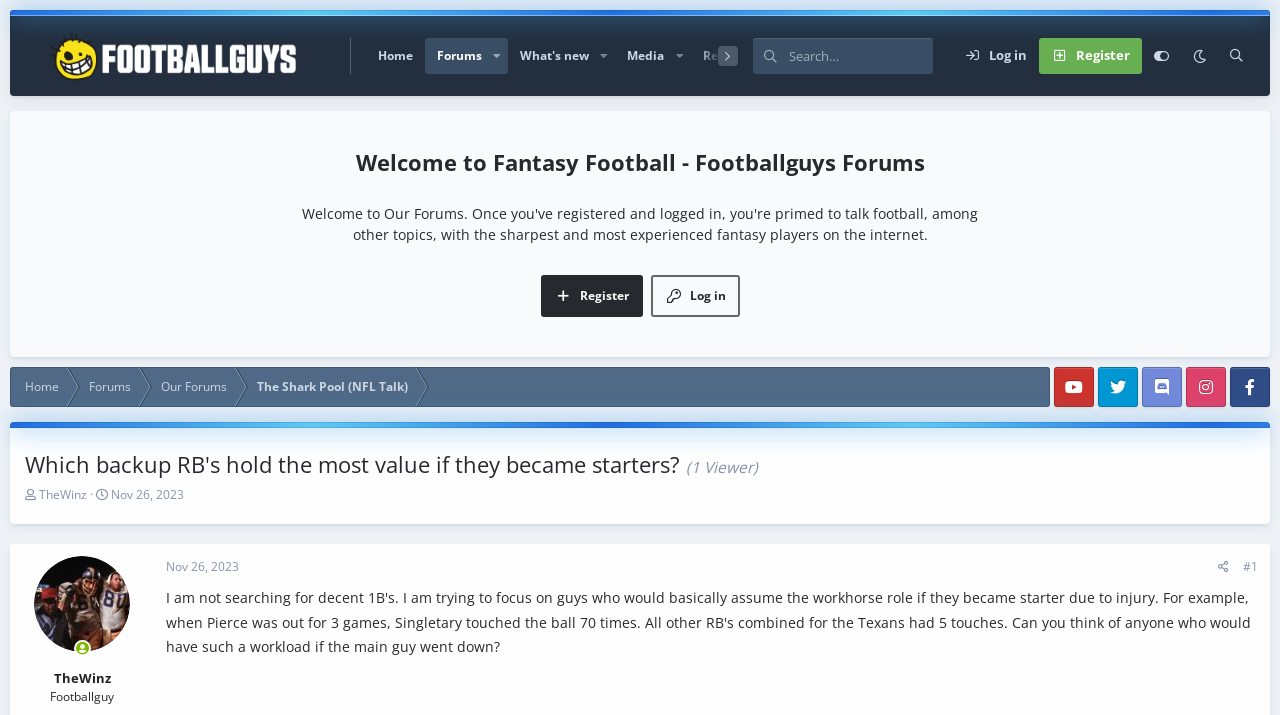Identify the bounding box for the described UI element: "The Shark Pool (NFL Talk)".

[0.189, 0.513, 0.33, 0.569]